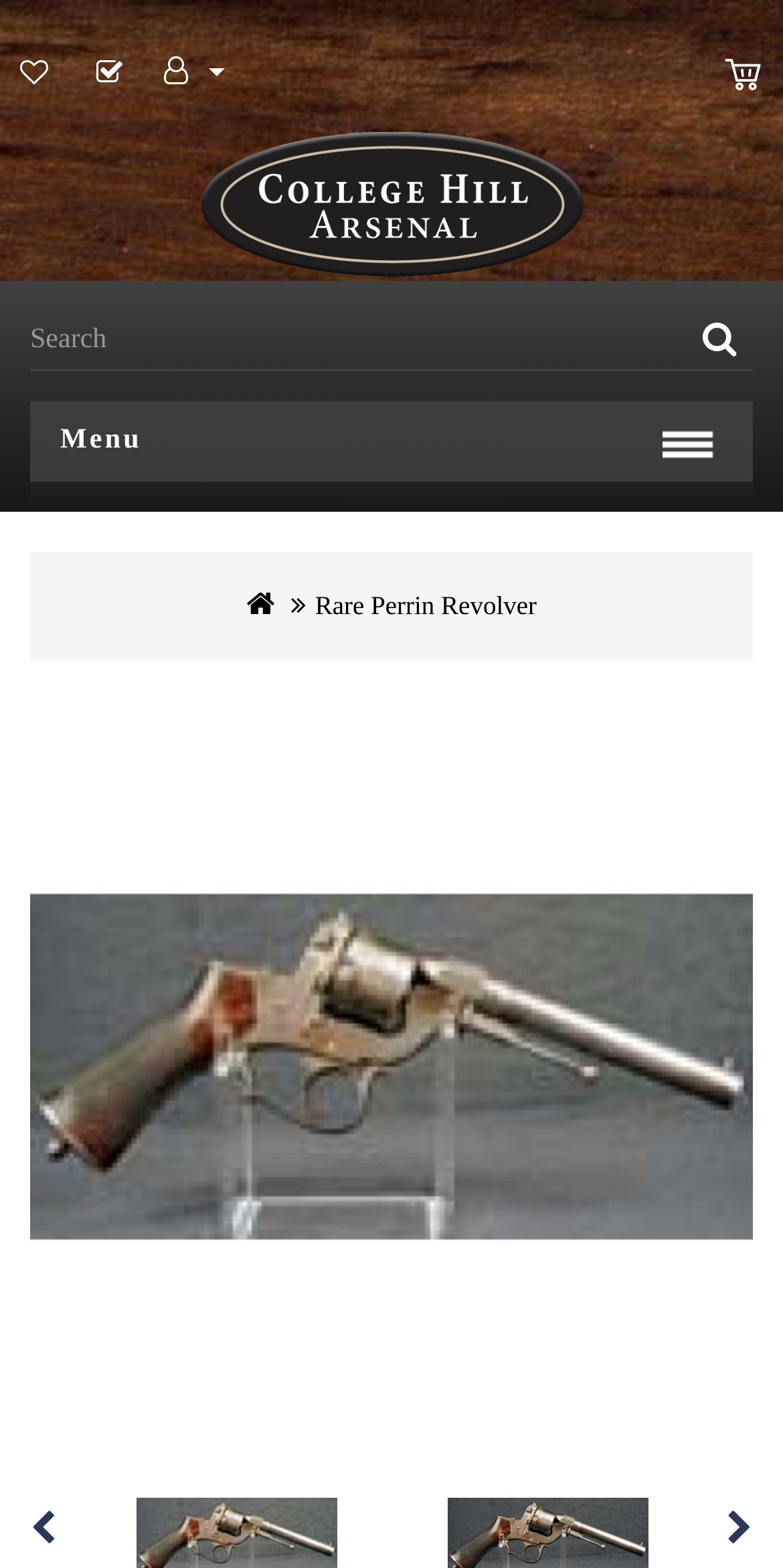What is the function of the textbox?
Examine the webpage screenshot and provide an in-depth answer to the question.

I found the textbox with the label 'Search' and a corresponding button with the text 'SEARCH', which suggests that the textbox is used to input search queries.